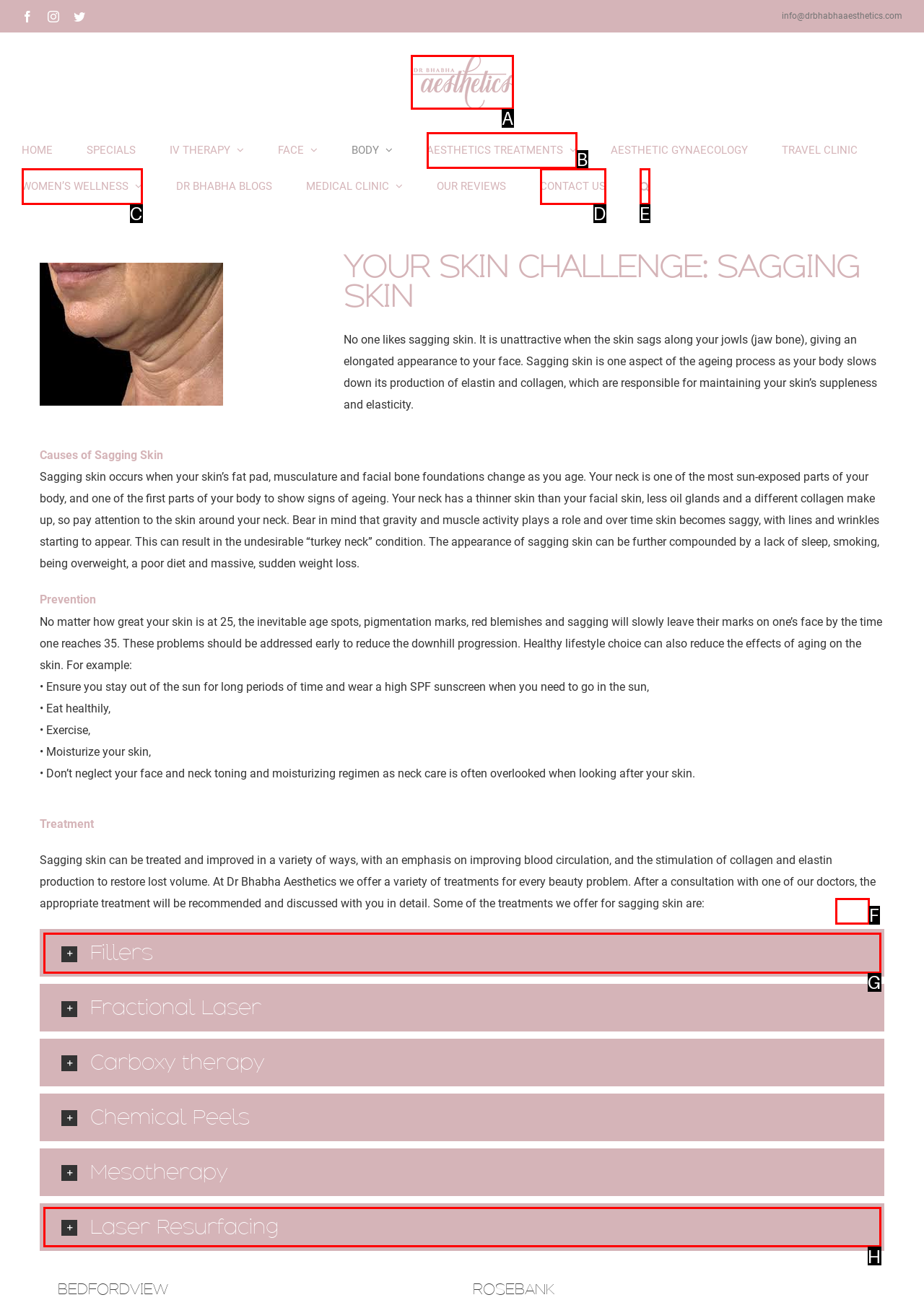For the task: Go to top of the page, specify the letter of the option that should be clicked. Answer with the letter only.

F